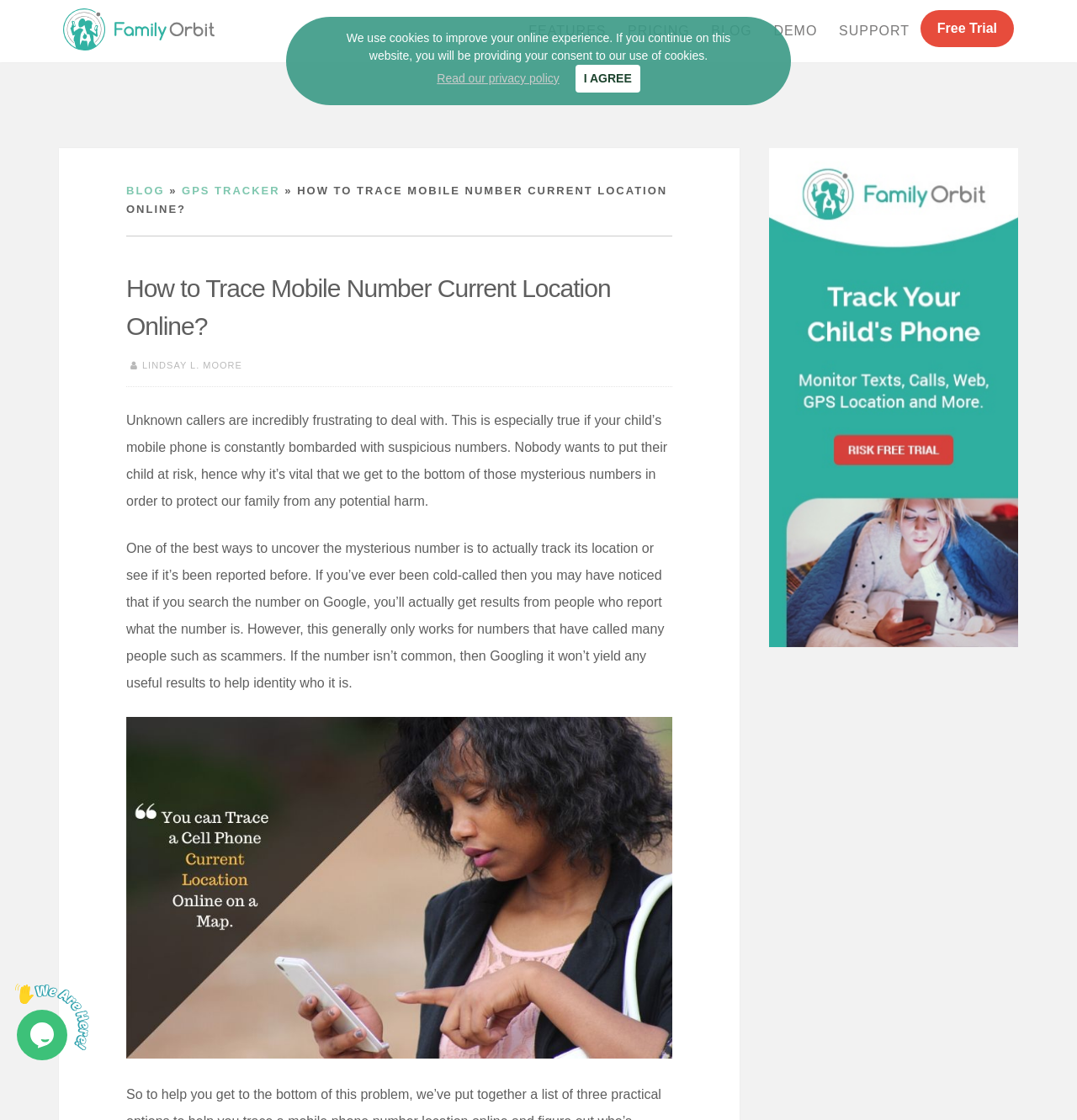Locate the bounding box coordinates of the area to click to fulfill this instruction: "Click the 'Free Trial' button". The bounding box should be presented as four float numbers between 0 and 1, in the order [left, top, right, bottom].

[0.855, 0.009, 0.941, 0.042]